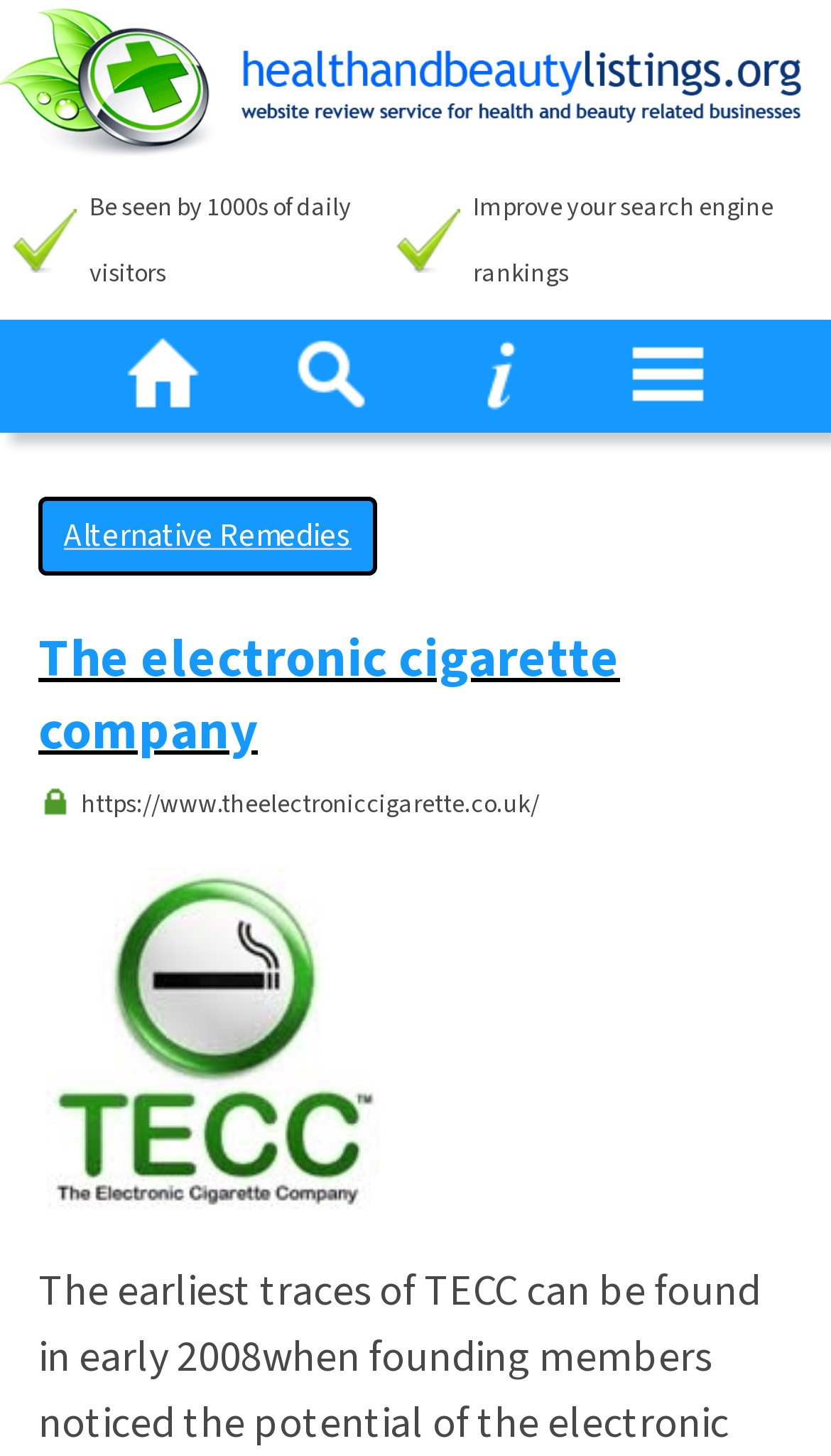Locate the bounding box coordinates of the UI element described by: "Interview". Provide the coordinates as four float numbers between 0 and 1, formatted as [left, top, right, bottom].

None